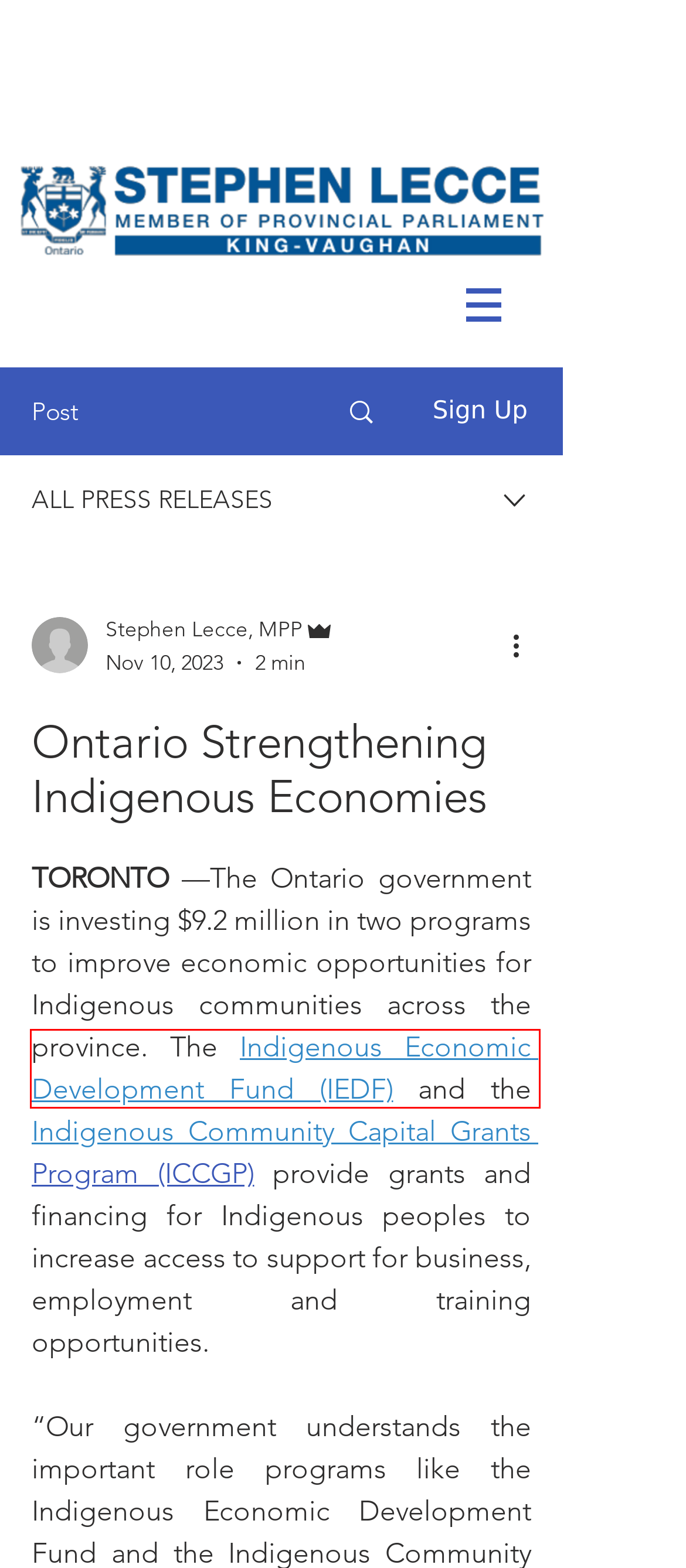Given a screenshot of a webpage with a red bounding box highlighting a UI element, determine which webpage description best matches the new webpage that appears after clicking the highlighted element. Here are the candidates:
A. Available funding opportunities from the Ontario Government | ontario.ca
B. Ontario Connecting Seniors to Specialized Care and Support
C. News Room | MPP, Stephen Lecce | Ontario
D. PROVINCIAL PRESS RELEASE
E. Ontario Continuing to Attract New Investments and Jobs
F. Ontario Offering Free Fishing on Mother’s Day Weekend
G. Get funding from the Ontario government | ontario.ca
H. Funding for Indigenous economic development | ontario.ca

H